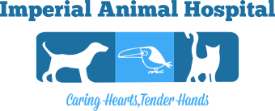Give a thorough caption for the picture.

The image represents the logo of the Imperial Animal Hospital, featuring a stylized design that includes a silhouette of a dog and a cat on either side, and a bird in the center. The logo is presented in a combination of blue and white, evoking a sense of trust and care. Below the artwork is the tagline "Caring Hearts, Tender Hands," which emphasizes the compassionate and attentive service provided at the hospital. The overall design reflects the animal hospital's commitment to the health and well-being of pets, making it visually inviting for pet owners seeking veterinary care.